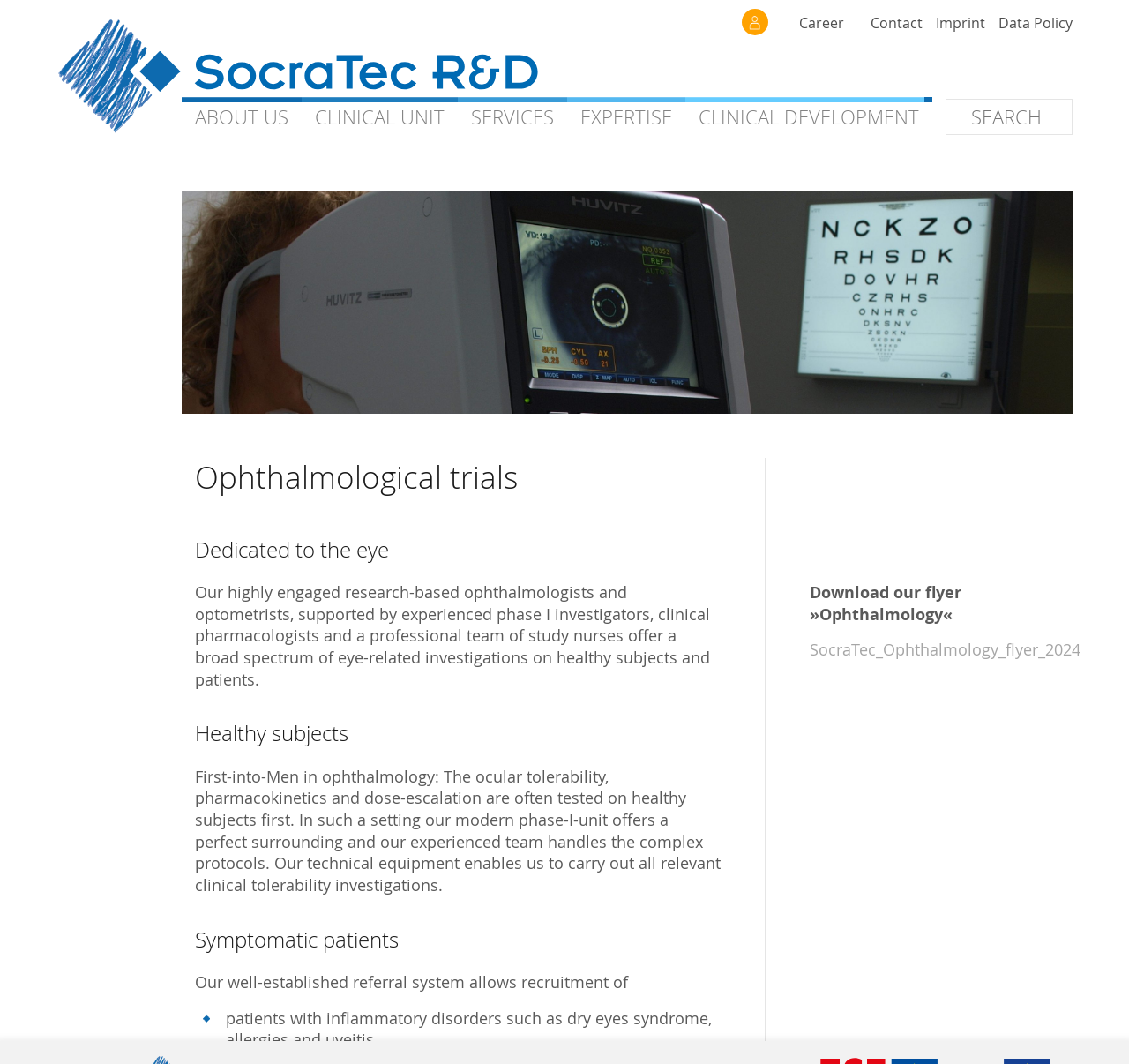Pinpoint the bounding box coordinates of the clickable area needed to execute the instruction: "Click the 'Career' link". The coordinates should be specified as four float numbers between 0 and 1, i.e., [left, top, right, bottom].

[0.708, 0.012, 0.748, 0.031]